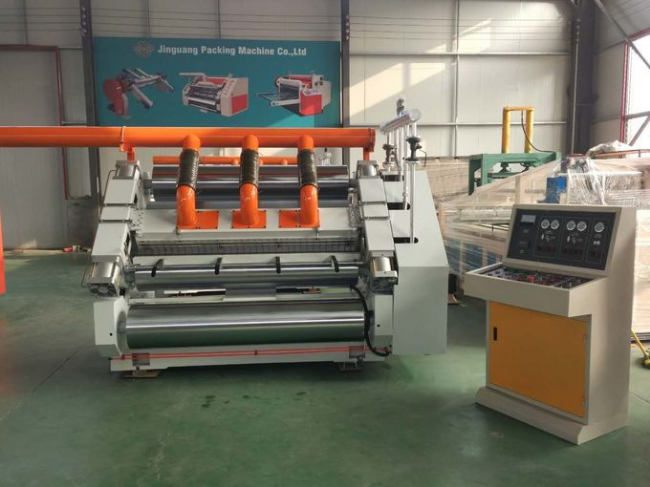Explain all the elements you observe in the image.

The image showcases a state-of-the-art 2 Ply Corrugated Paper Flute Single Facer Machine, designed for high efficiency in the corrugated packaging industry. This machine, manufactured by Hebei Jinguang Packing Machine Co., Ltd, operates at a remarkable speed of 80 meters per minute, making it an ideal choice for large-scale production.

In the foreground, you can see the intricate assembly of rollers and flutes, which are essential components for shaping the corrugated paper. The machine is equipped with a user-friendly control panel positioned on the right, featuring various dials and indicators for monitoring performance and settings. The vibrant orange accents along the machine highlight its robust structure and modern engineering.

Behind the machine, a wall display is adorned with illustrations of additional packing equipment, emphasizing the company's extensive range of products. The setup offers a glimpse into a well-organized industrial workspace, dedicated to enhancing the efficiency of corrugated paper production. This single facer machine exemplifies innovation and reliability in manufacturing, catering to the needs of diverse packaging solutions.